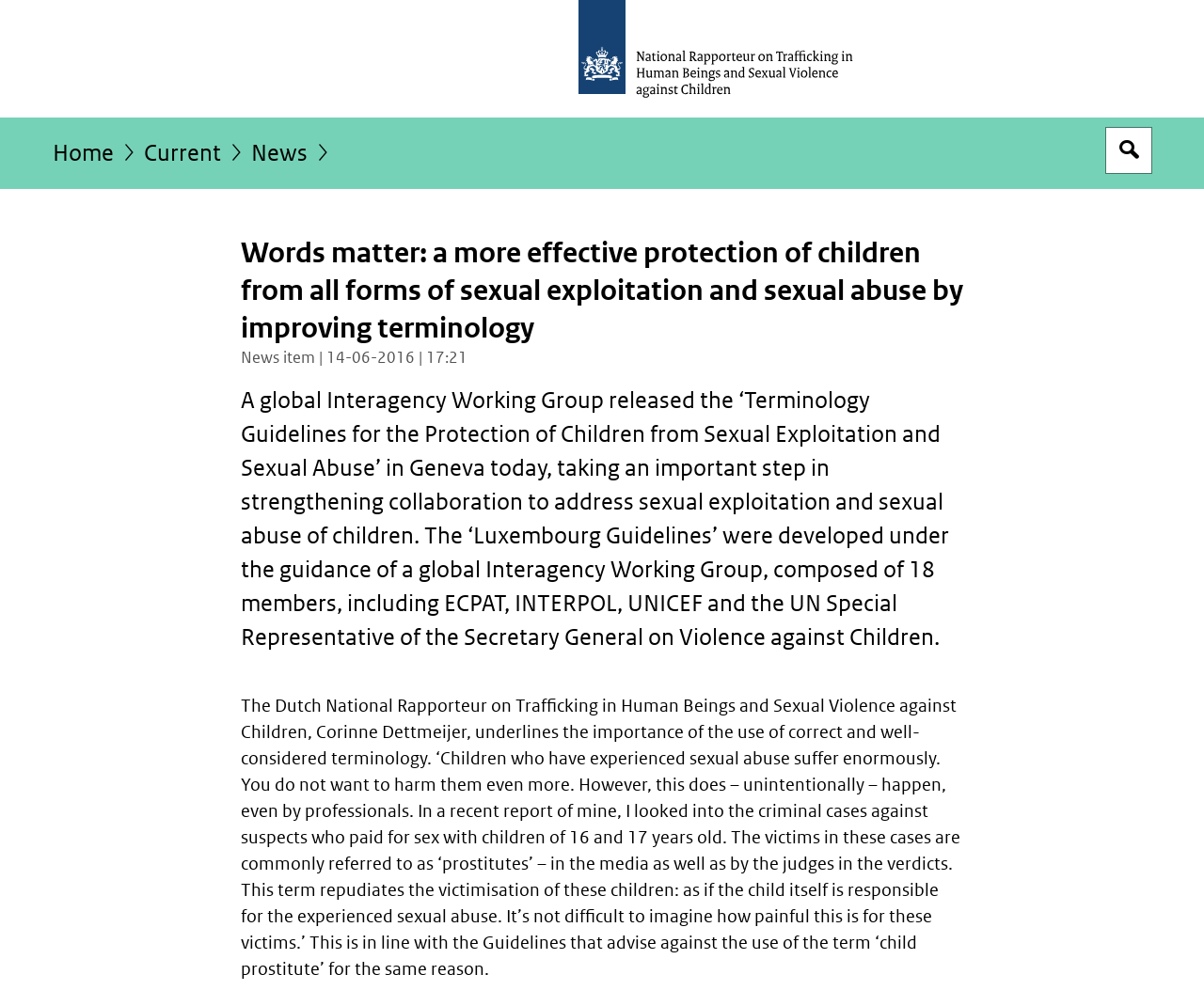Using the description "Current", locate and provide the bounding box of the UI element.

[0.12, 0.139, 0.184, 0.177]